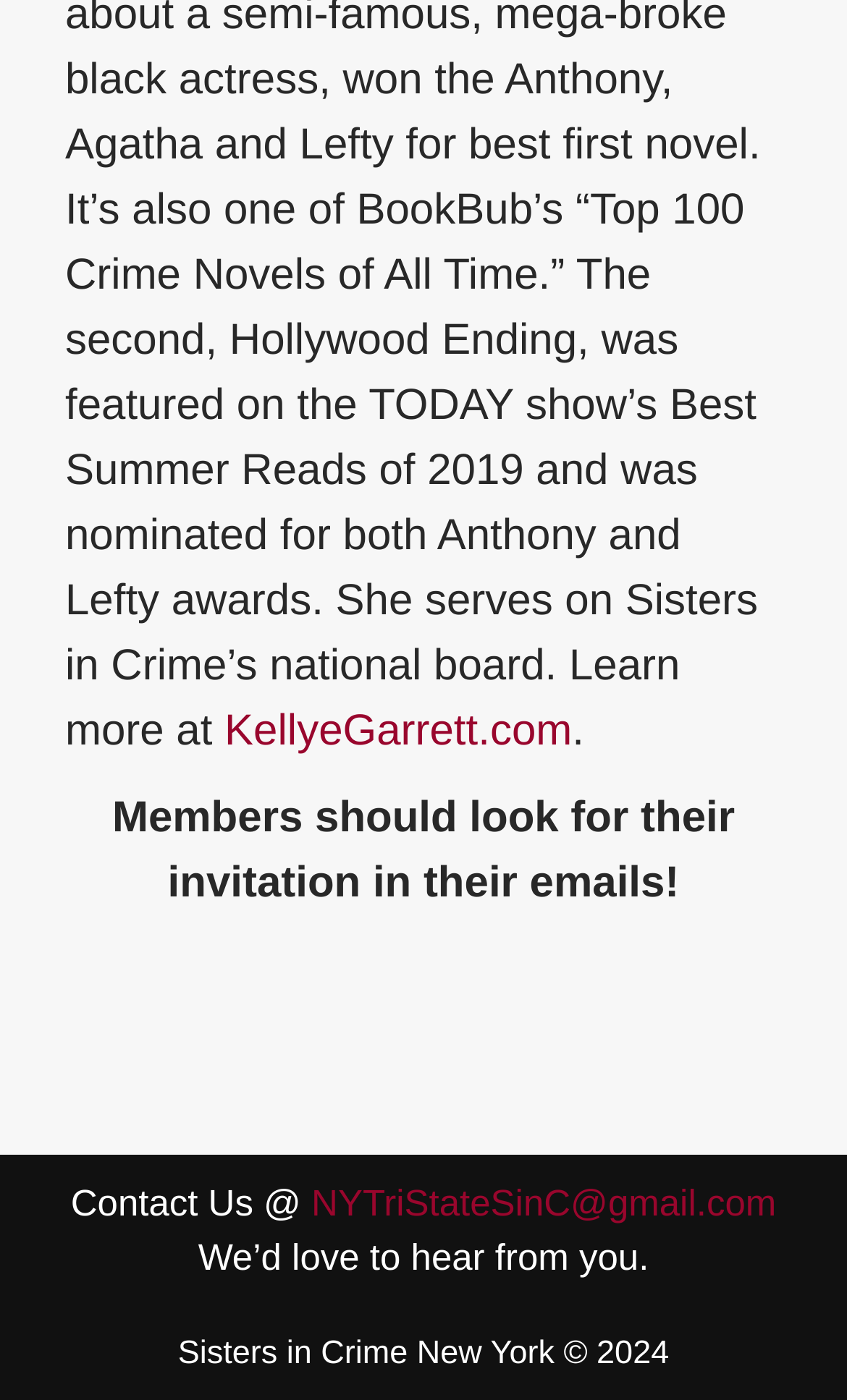What is the website's domain name?
Using the image provided, answer with just one word or phrase.

KellyeGarrett.com